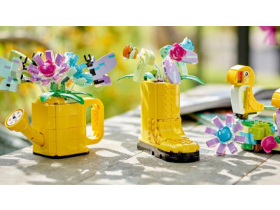What is the background setting of the image?
Using the information from the image, give a concise answer in one word or a short phrase.

Garden